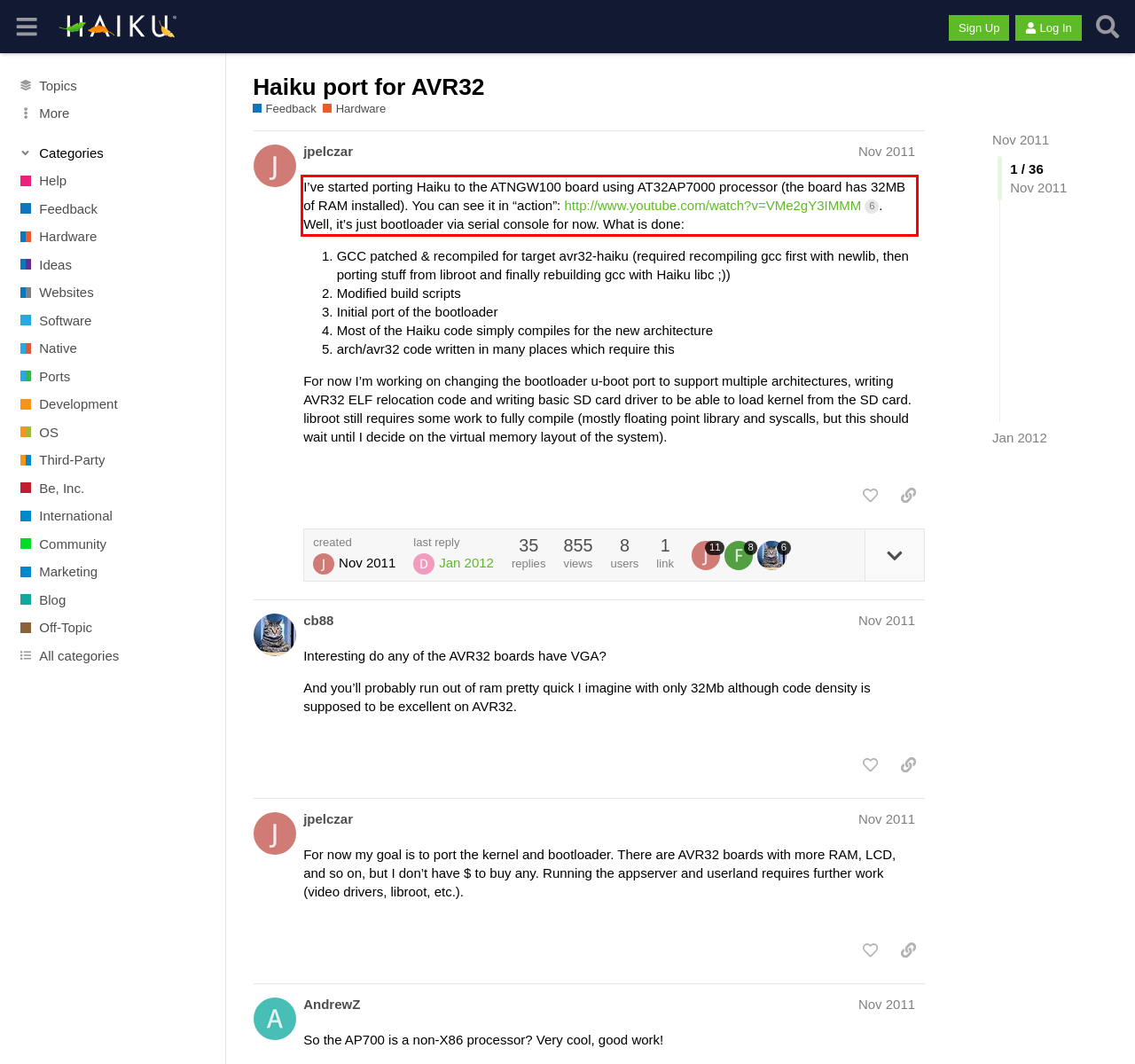Extract and provide the text found inside the red rectangle in the screenshot of the webpage.

I’ve started porting Haiku to the ATNGW100 board using AT32AP7000 processor (the board has 32MB of RAM installed). You can see it in “action”: http://www.youtube.com/watch?v=VMe2gY3IMMM 6. Well, it’s just bootloader via serial console for now. What is done: